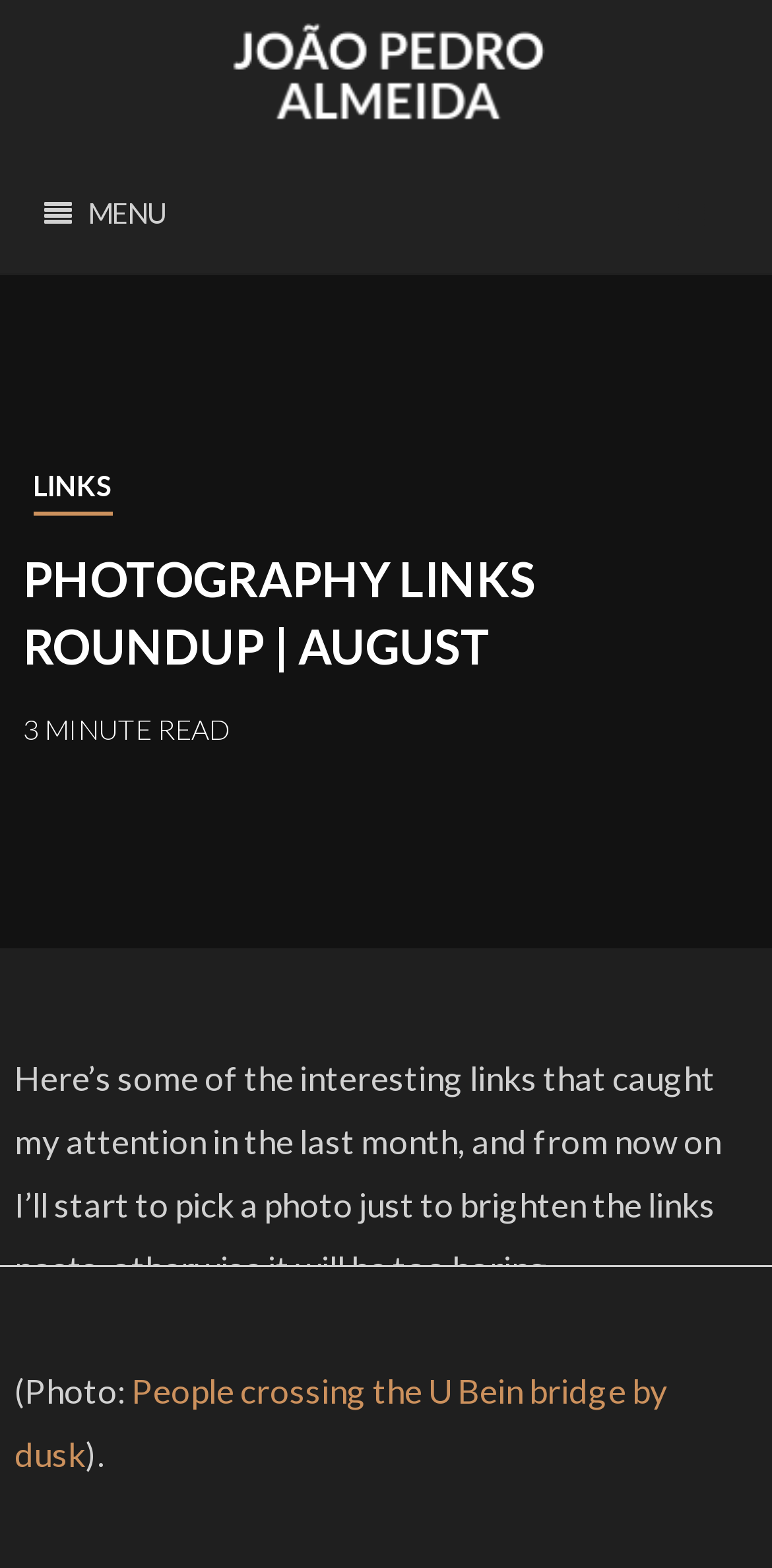Please answer the following question using a single word or phrase: 
What is the estimated reading time?

3 MINUTE READ